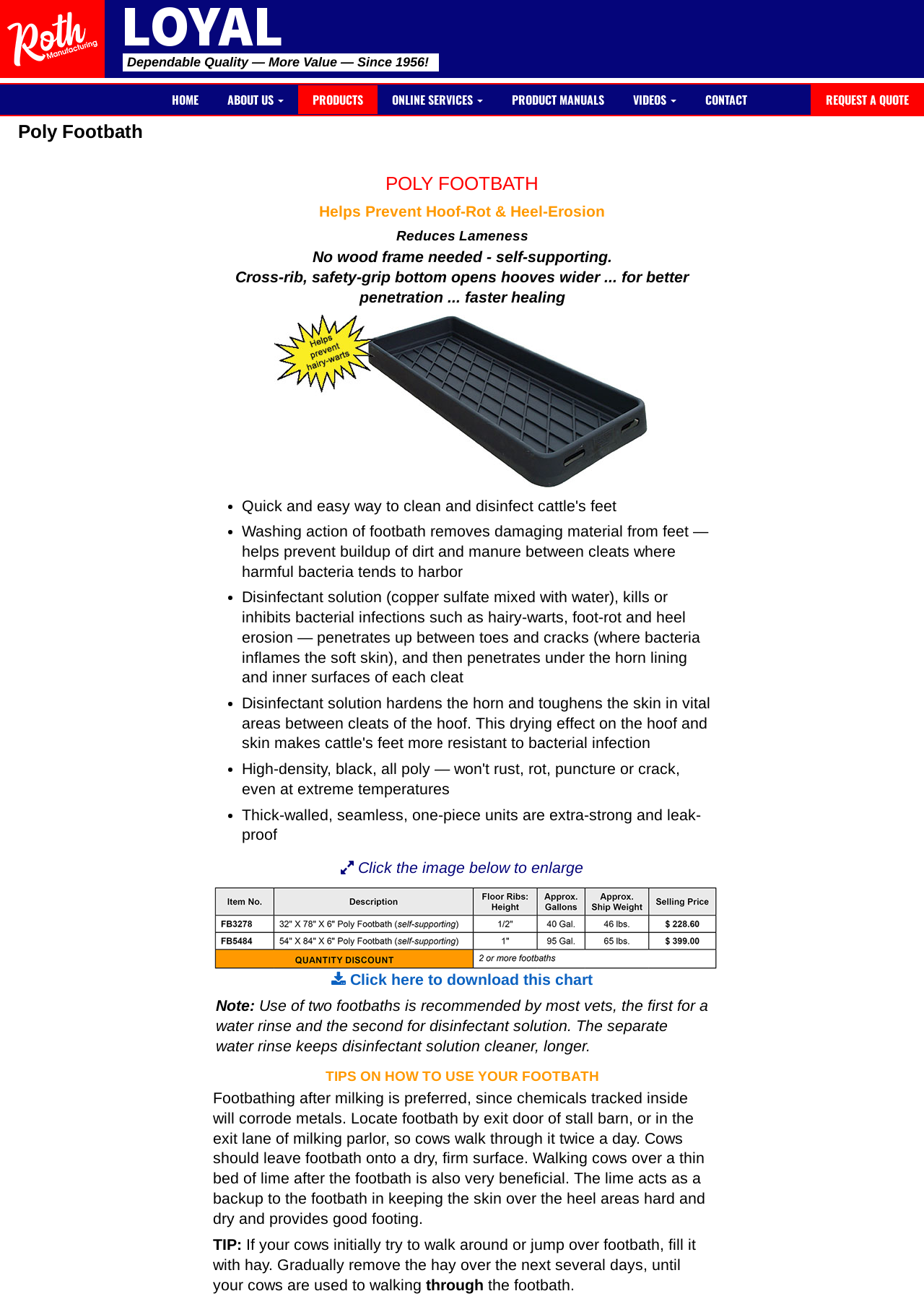Please respond in a single word or phrase: 
What is the purpose of the Poly Footbath?

Prevents Hoof-Rot & Heel-Erosion